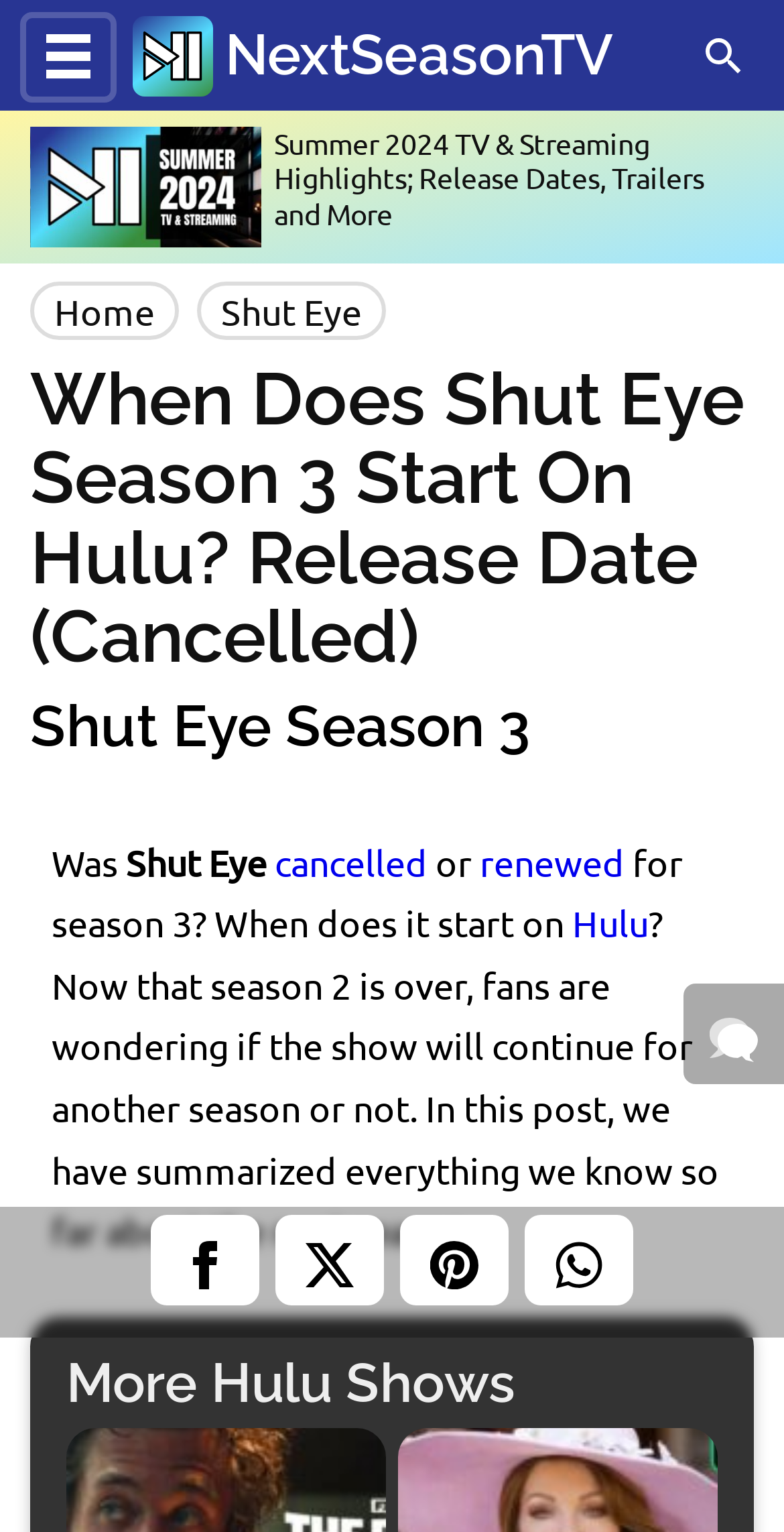Please give a concise answer to this question using a single word or phrase: 
What is the purpose of the 'Back to top' link?

To scroll back to the top of the page